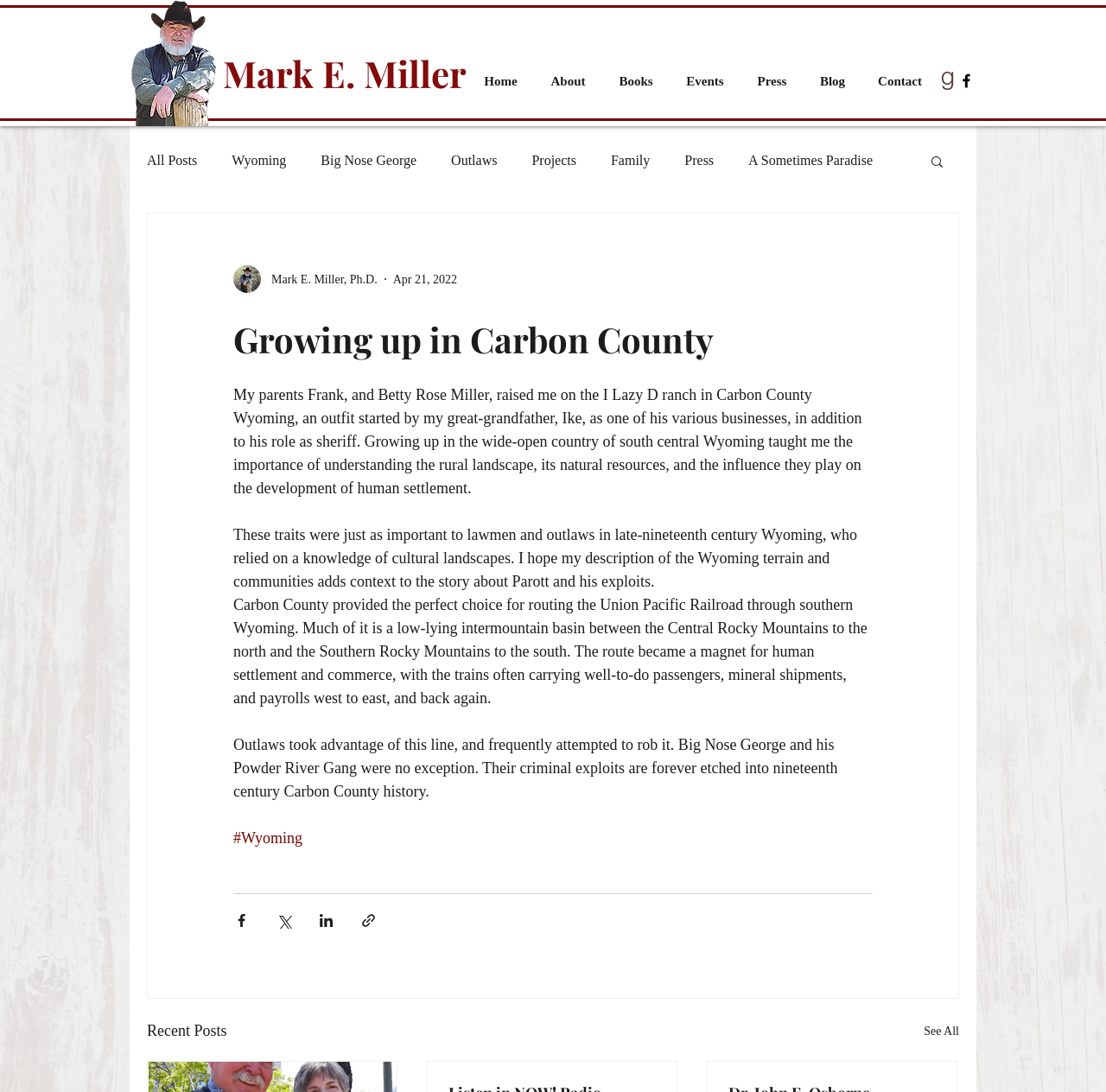Locate the bounding box coordinates of the clickable region to complete the following instruction: "Search for something."

[0.84, 0.141, 0.855, 0.157]